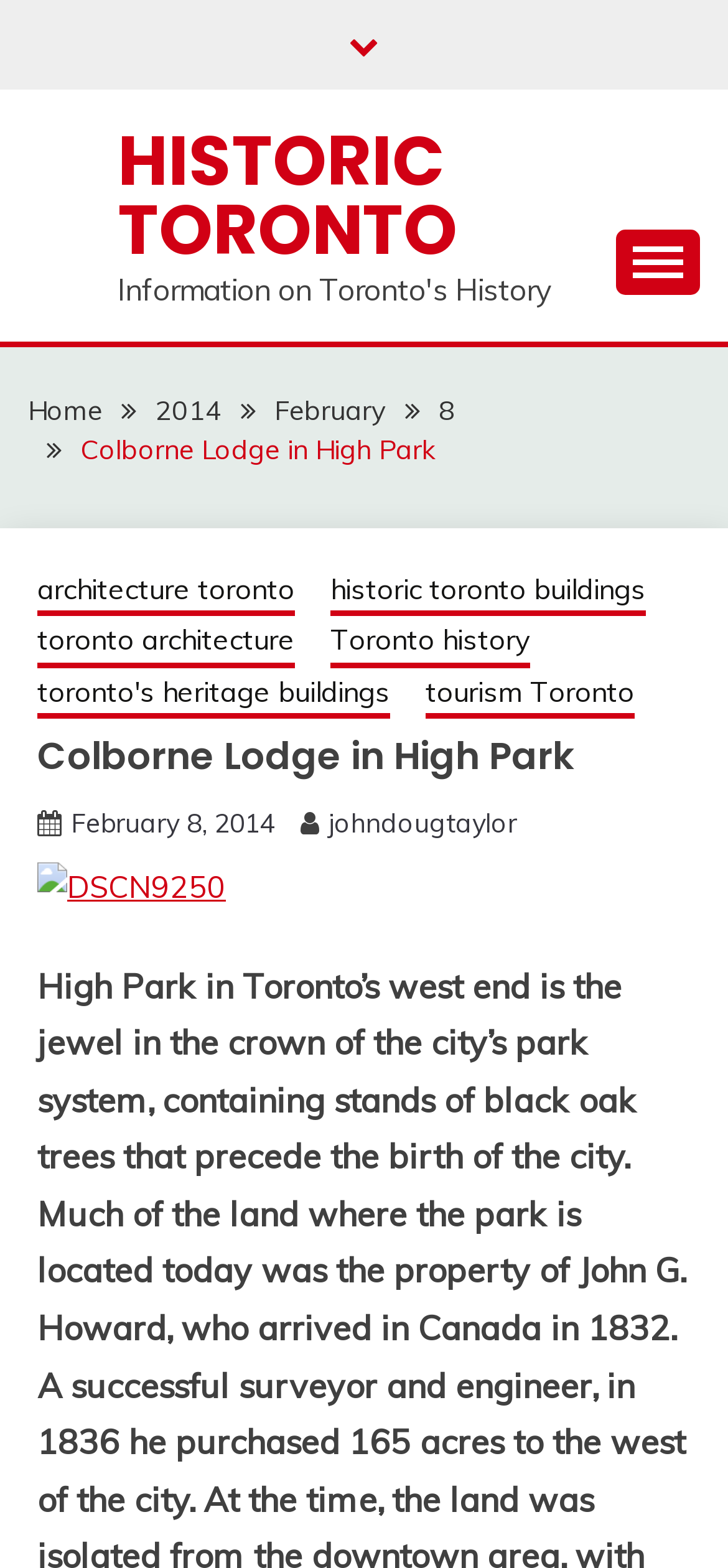Identify the bounding box of the UI component described as: "8".

[0.603, 0.251, 0.626, 0.272]